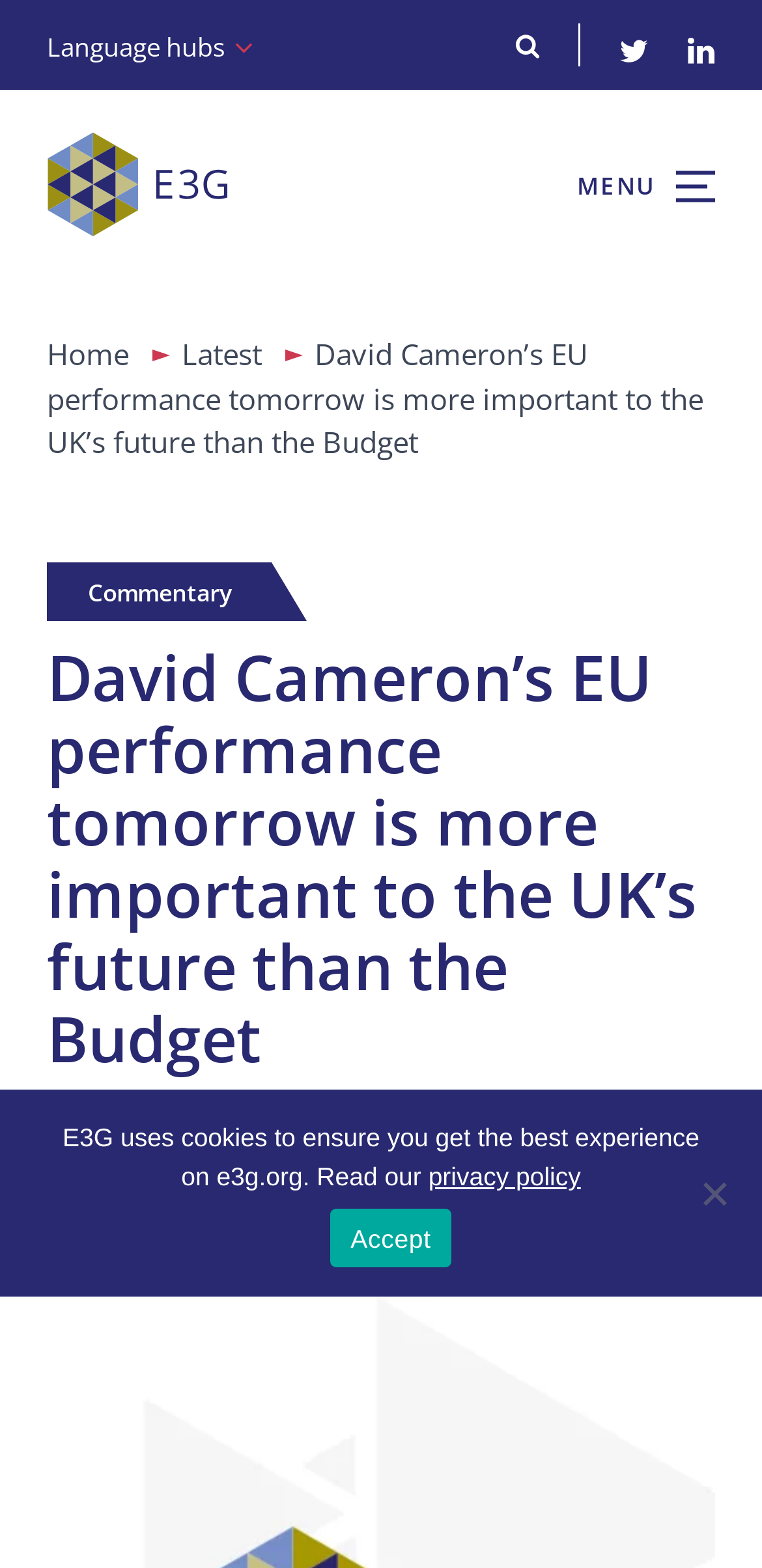Can you look at the image and give a comprehensive answer to the question:
What is the category of the article?

The category of the article is indicated by the text 'Commentary' located below the title of the article.